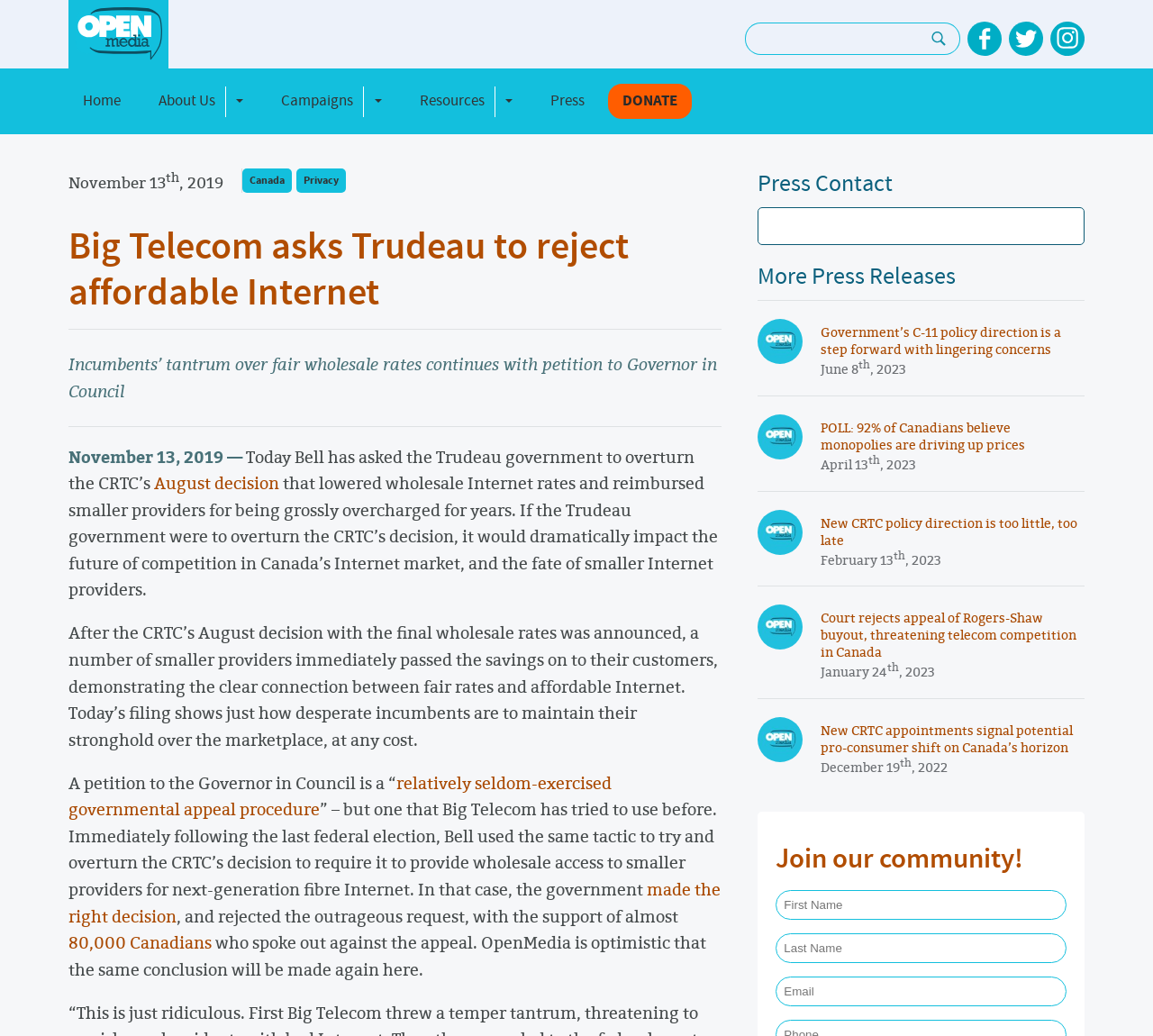Determine the bounding box coordinates of the region I should click to achieve the following instruction: "Contact Press". Ensure the bounding box coordinates are four float numbers between 0 and 1, i.e., [left, top, right, bottom].

[0.657, 0.164, 0.941, 0.191]